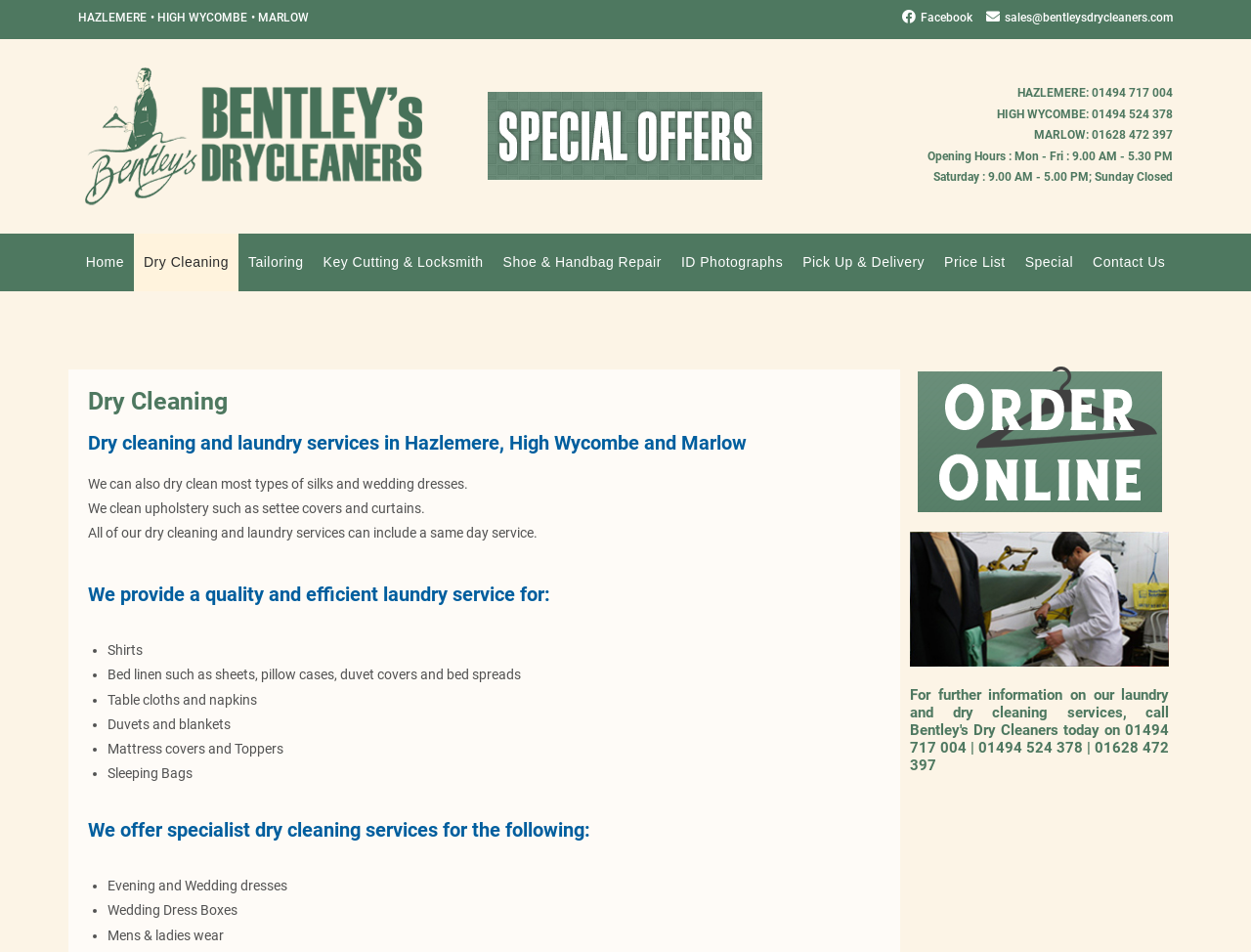Please specify the bounding box coordinates for the clickable region that will help you carry out the instruction: "Visit the 'Dry Cleaning' page".

[0.107, 0.244, 0.191, 0.306]